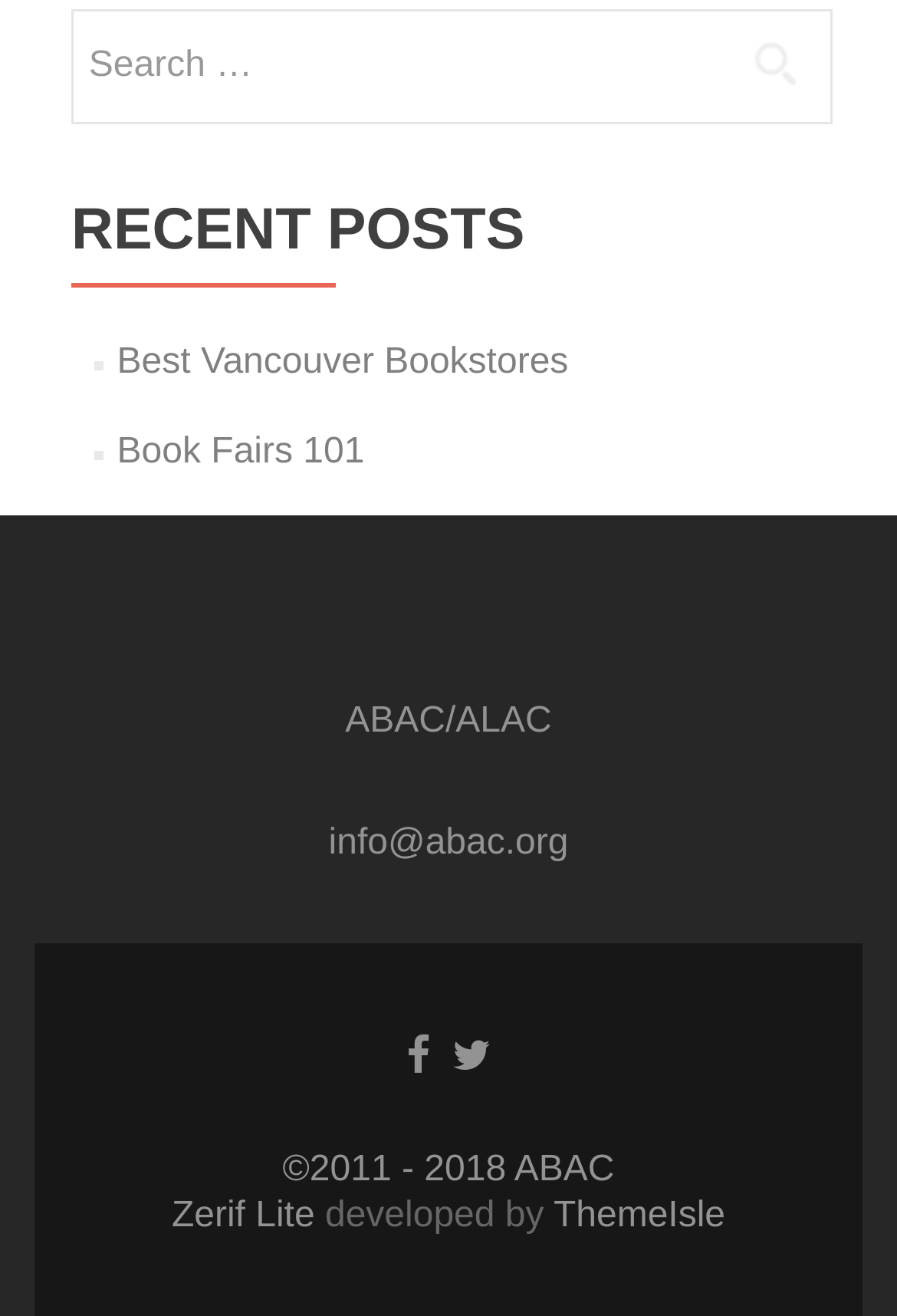Look at the image and give a detailed response to the following question: What is the theme developer's name?

The theme developer's name is located at the bottom of the webpage, and it is 'ThemeIsle'. This can be determined by looking at the link element with the OCR text 'ThemeIsle'.